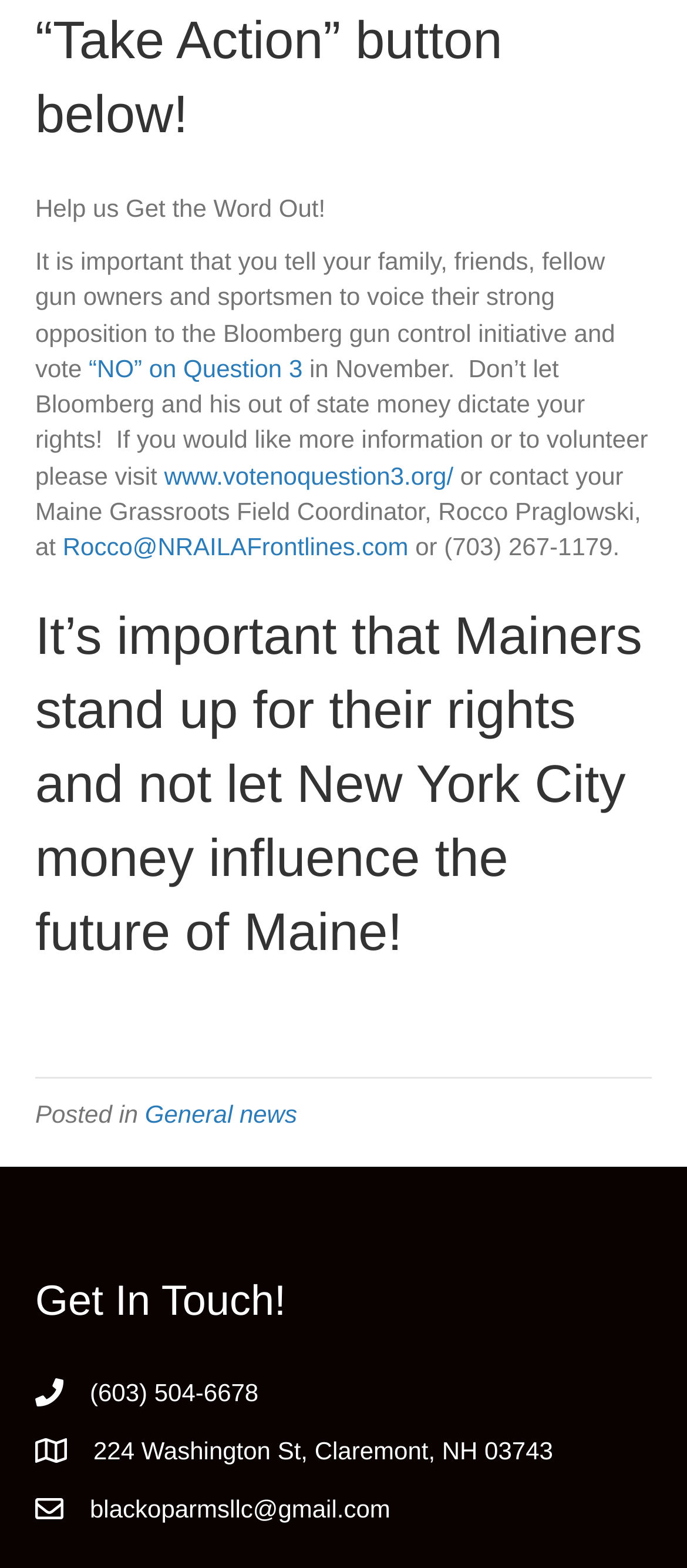Return the bounding box coordinates of the UI element that corresponds to this description: "(603) 504-6678". The coordinates must be given as four float numbers in the range of 0 and 1, [left, top, right, bottom].

[0.131, 0.876, 0.376, 0.899]